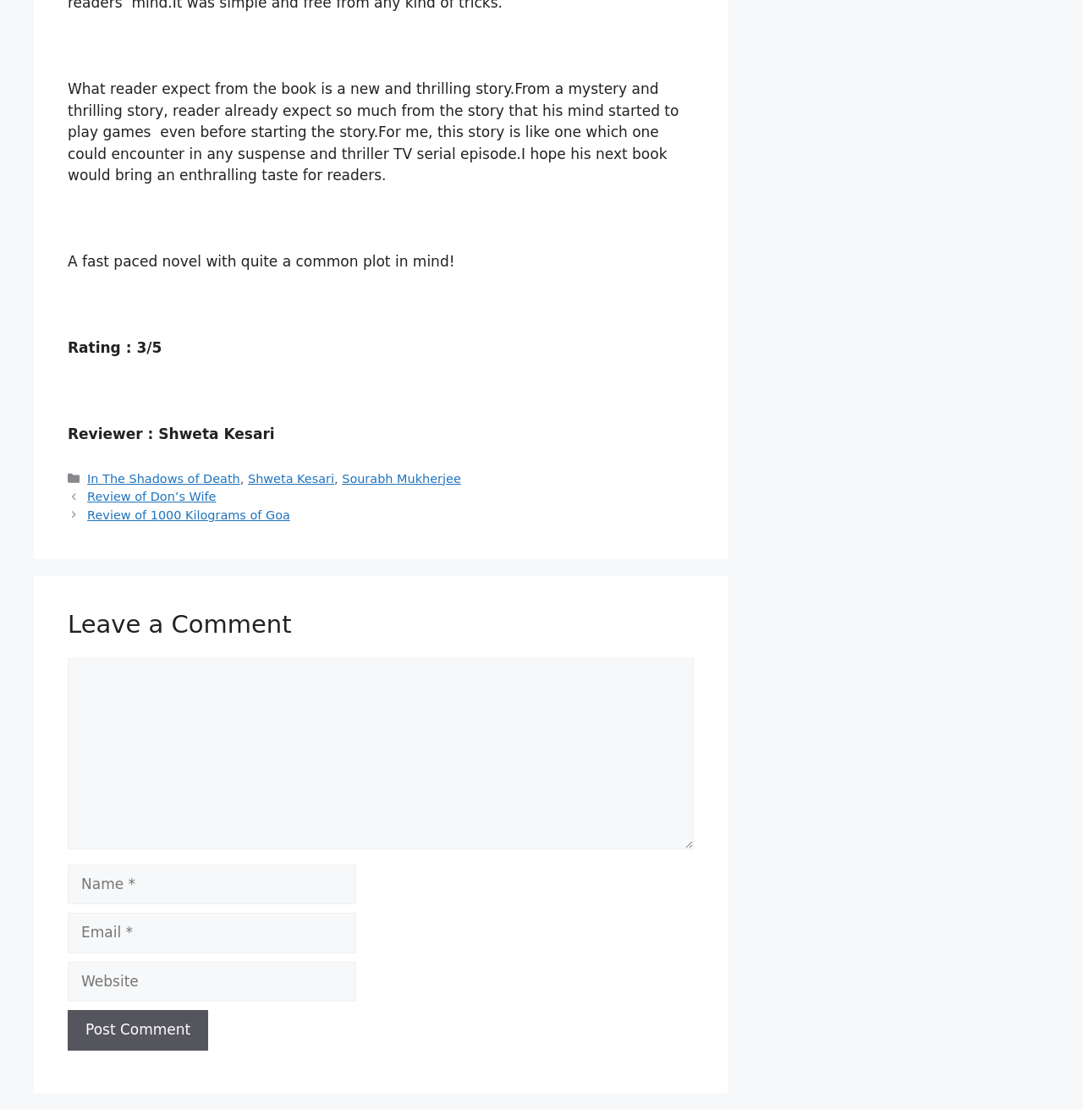Using the description "parent_node: Comment name="author" placeholder="Name *"", predict the bounding box of the relevant HTML element.

[0.062, 0.772, 0.329, 0.808]